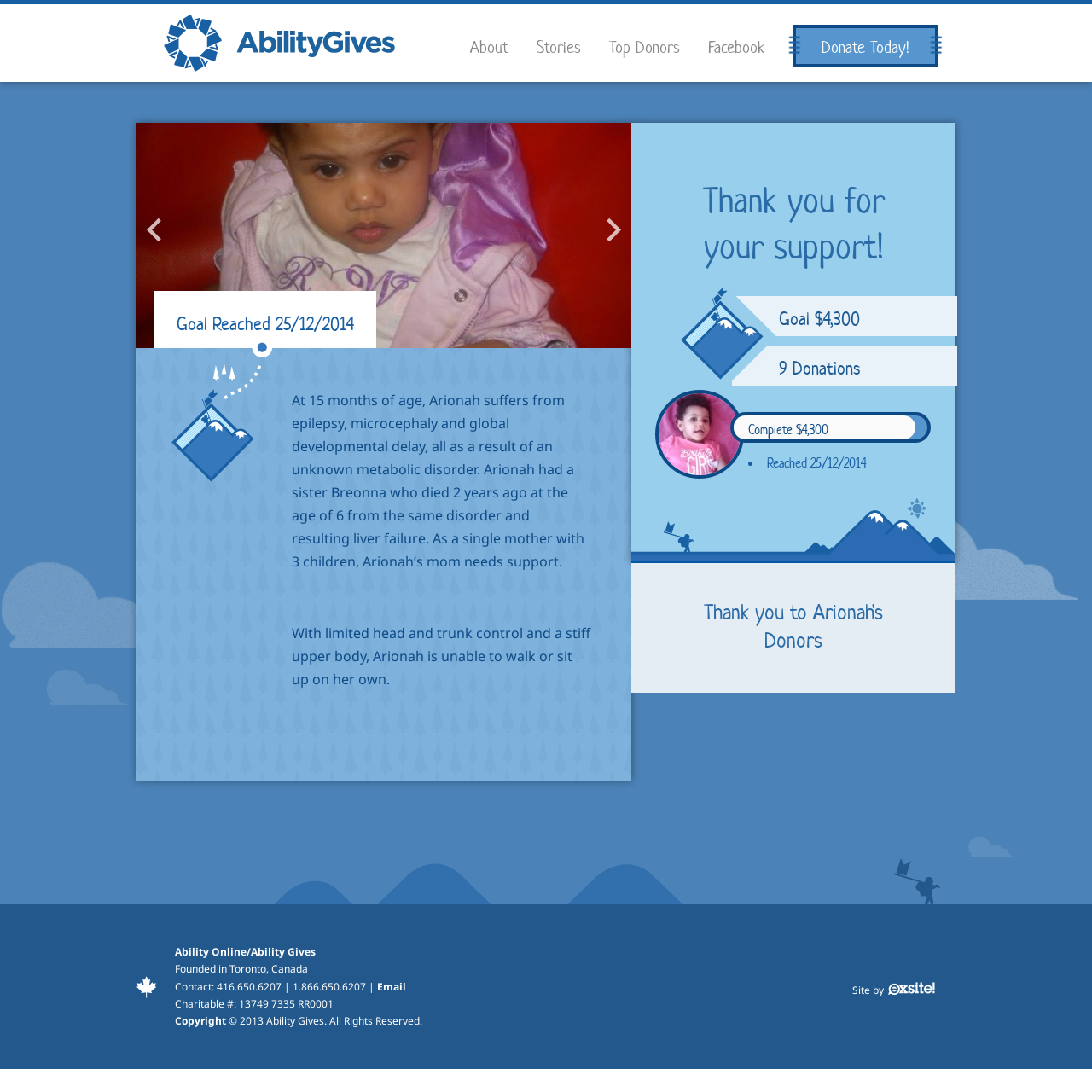What is Arionah's condition?
Answer the question with as much detail as you can, using the image as a reference.

I found Arionah's condition by reading the static text element with the content 'At 15 months of age, Arionah suffers from epilepsy, microcephaly and global developmental delay, all as a result of an unknown metabolic disorder.' located at [0.267, 0.358, 0.535, 0.523].